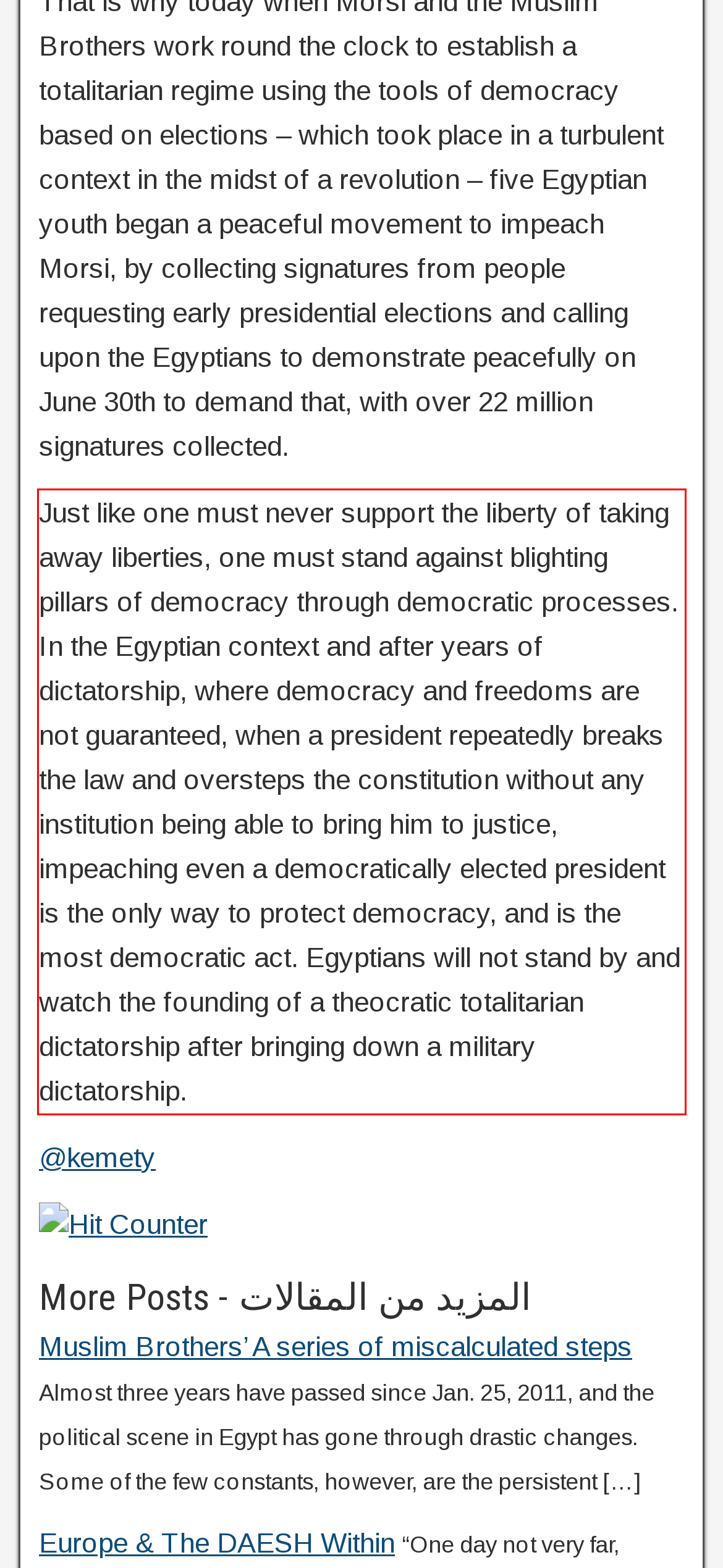Please perform OCR on the UI element surrounded by the red bounding box in the given webpage screenshot and extract its text content.

Just like one must never support the liberty of taking away liberties, one must stand against blighting pillars of democracy through democratic processes. In the Egyptian context and after years of dictatorship, where democracy and freedoms are not guaranteed, when a president repeatedly breaks the law and oversteps the constitution without any institution being able to bring him to justice, impeaching even a democratically elected president is the only way to protect democracy, and is the most democratic act. Egyptians will not stand by and watch the founding of a theocratic totalitarian dictatorship after bringing down a military dictatorship.